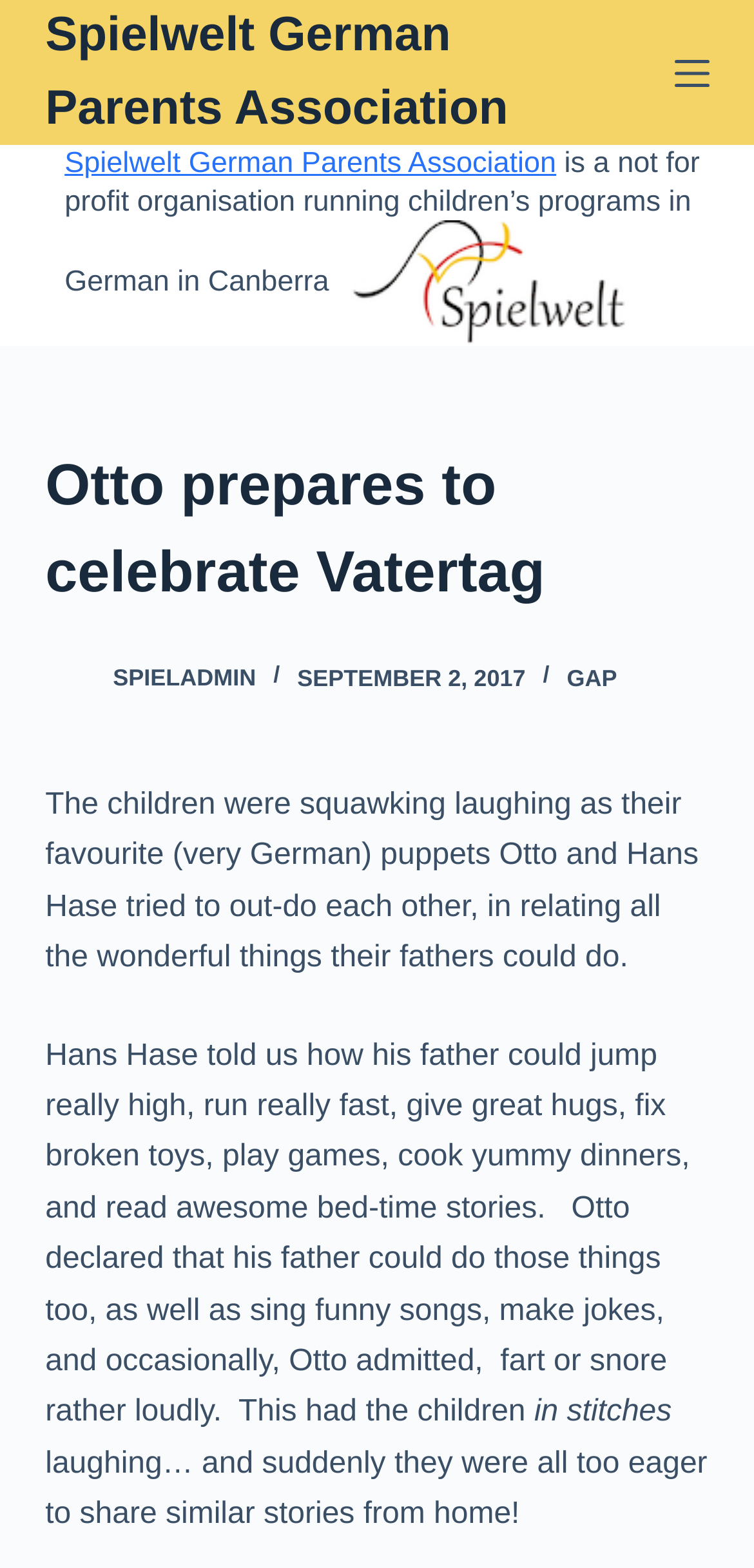Determine the bounding box coordinates for the HTML element described here: "parent_node: SPIELADMIN".

[0.06, 0.416, 0.124, 0.447]